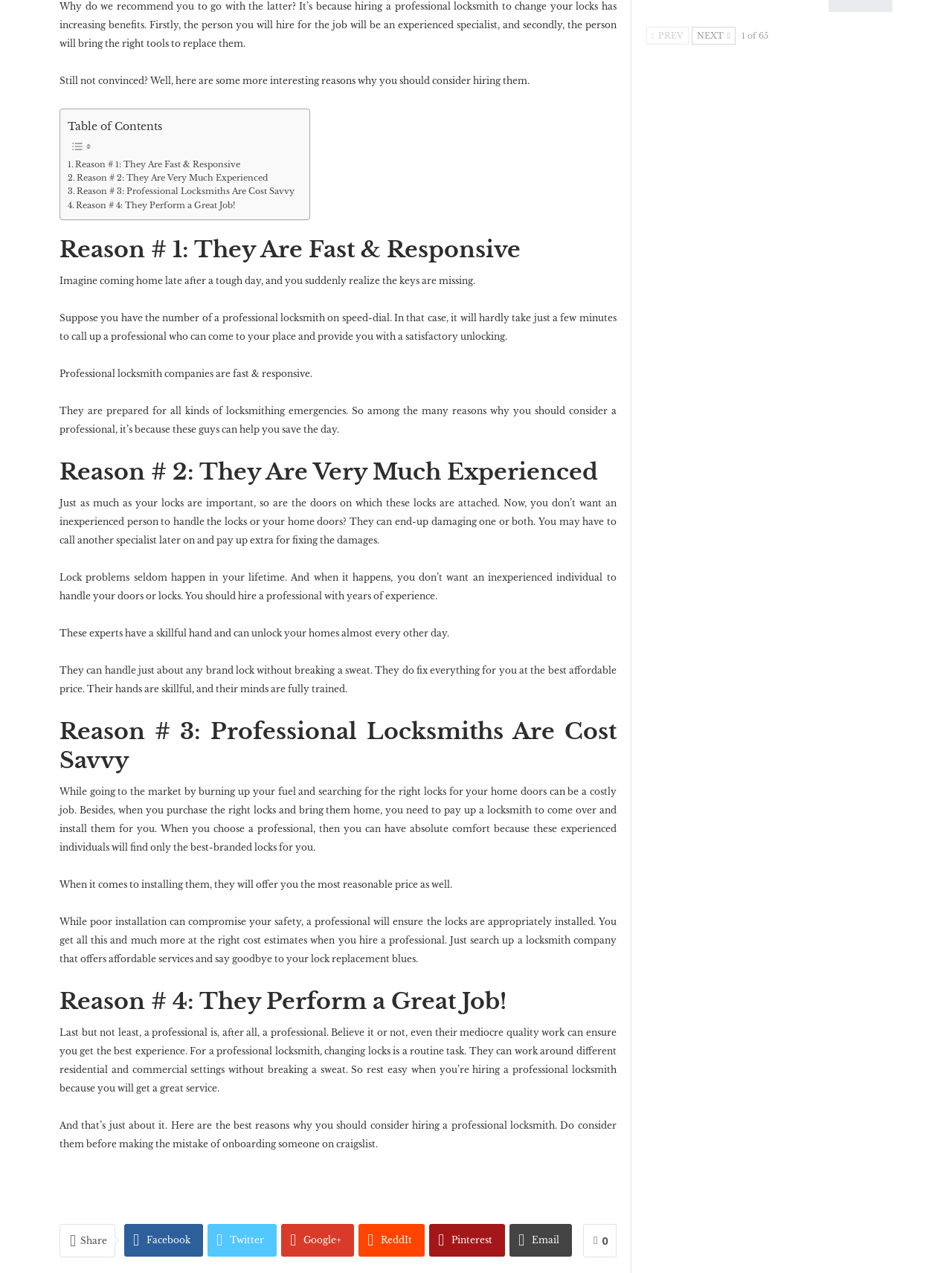Extract the bounding box coordinates for the HTML element that matches this description: "alt="Professional Locksmiths"". The coordinates should be four float numbers between 0 and 1, i.e., [left, top, right, bottom].

[0.006, 0.03, 0.142, 0.04]